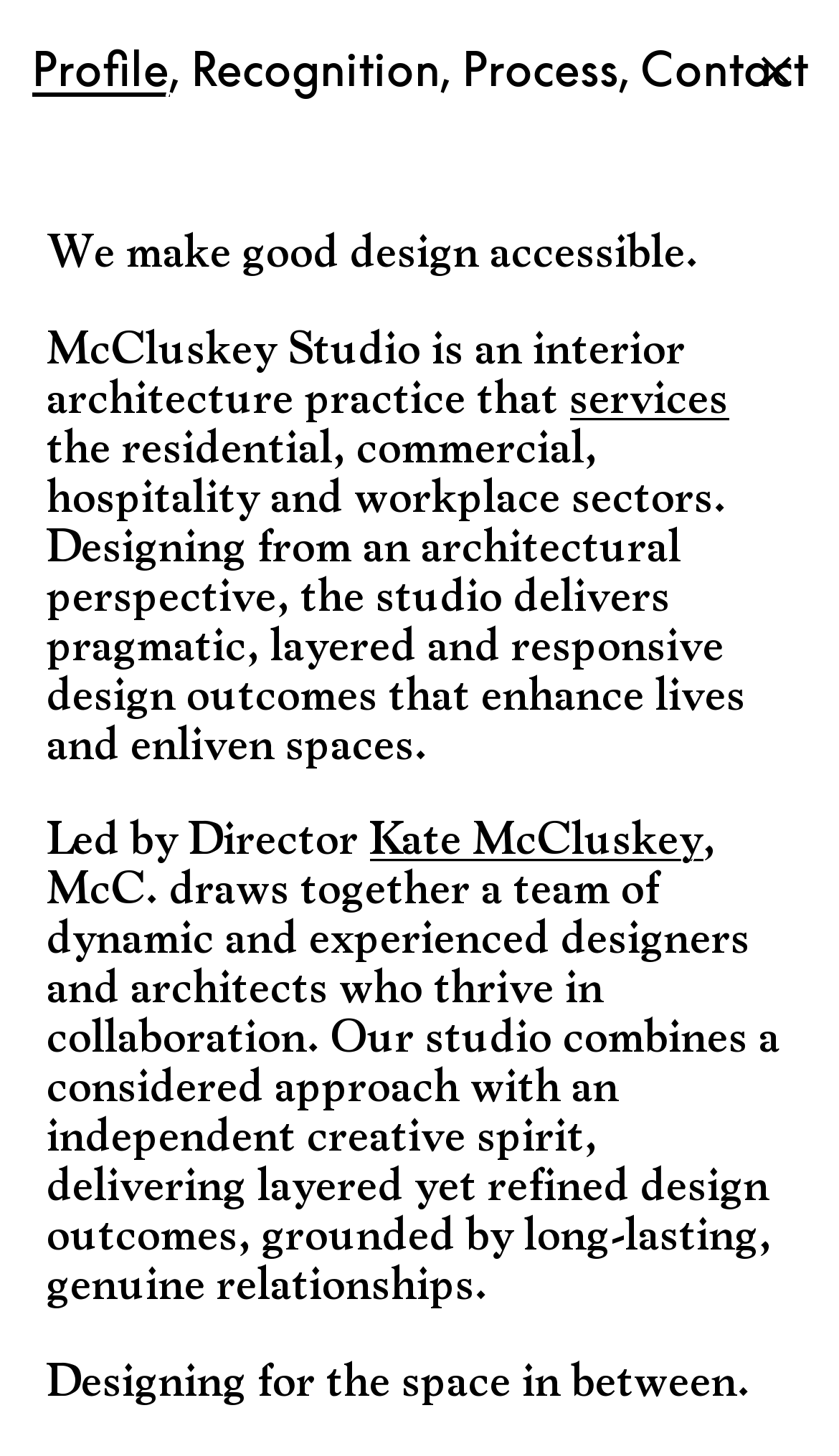What is the philosophy of McCluskey Studio?
Answer the question with a single word or phrase, referring to the image.

Designing for the space in between